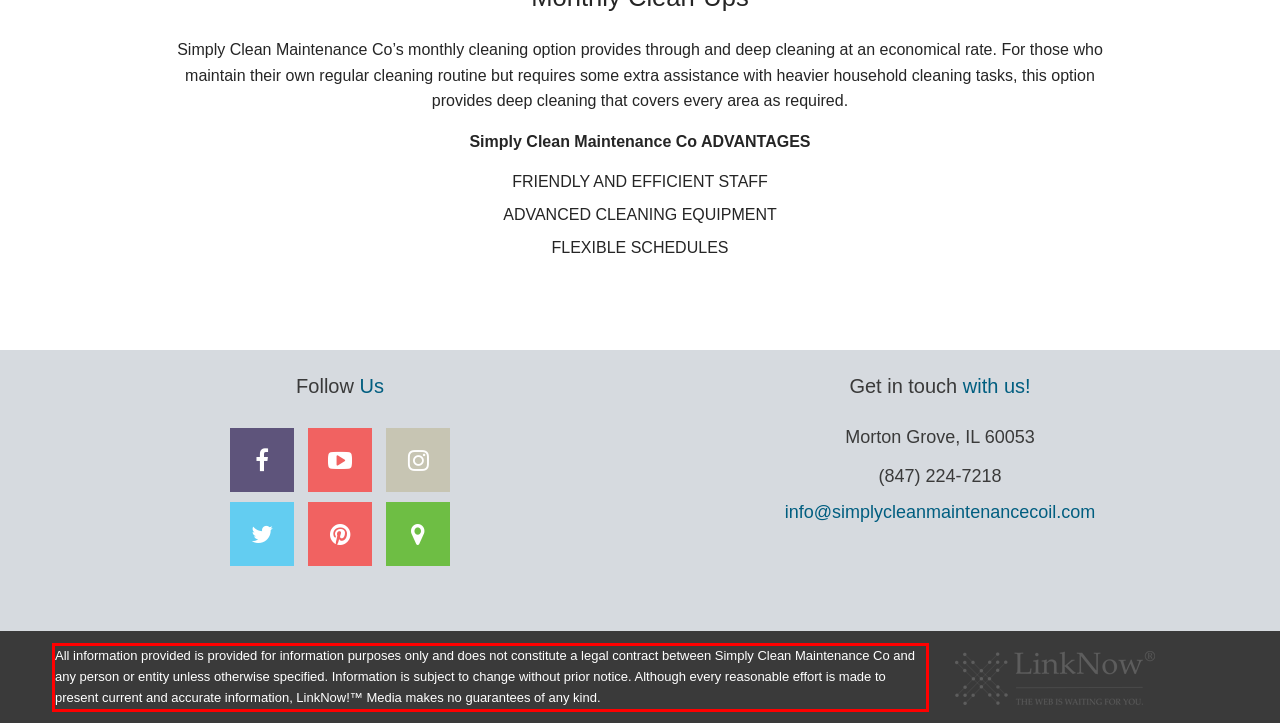Look at the screenshot of the webpage, locate the red rectangle bounding box, and generate the text content that it contains.

All information provided is provided for information purposes only and does not constitute a legal contract between Simply Clean Maintenance Co and any person or entity unless otherwise specified. Information is subject to change without prior notice. Although every reasonable effort is made to present current and accurate information, LinkNow!™ Media makes no guarantees of any kind.